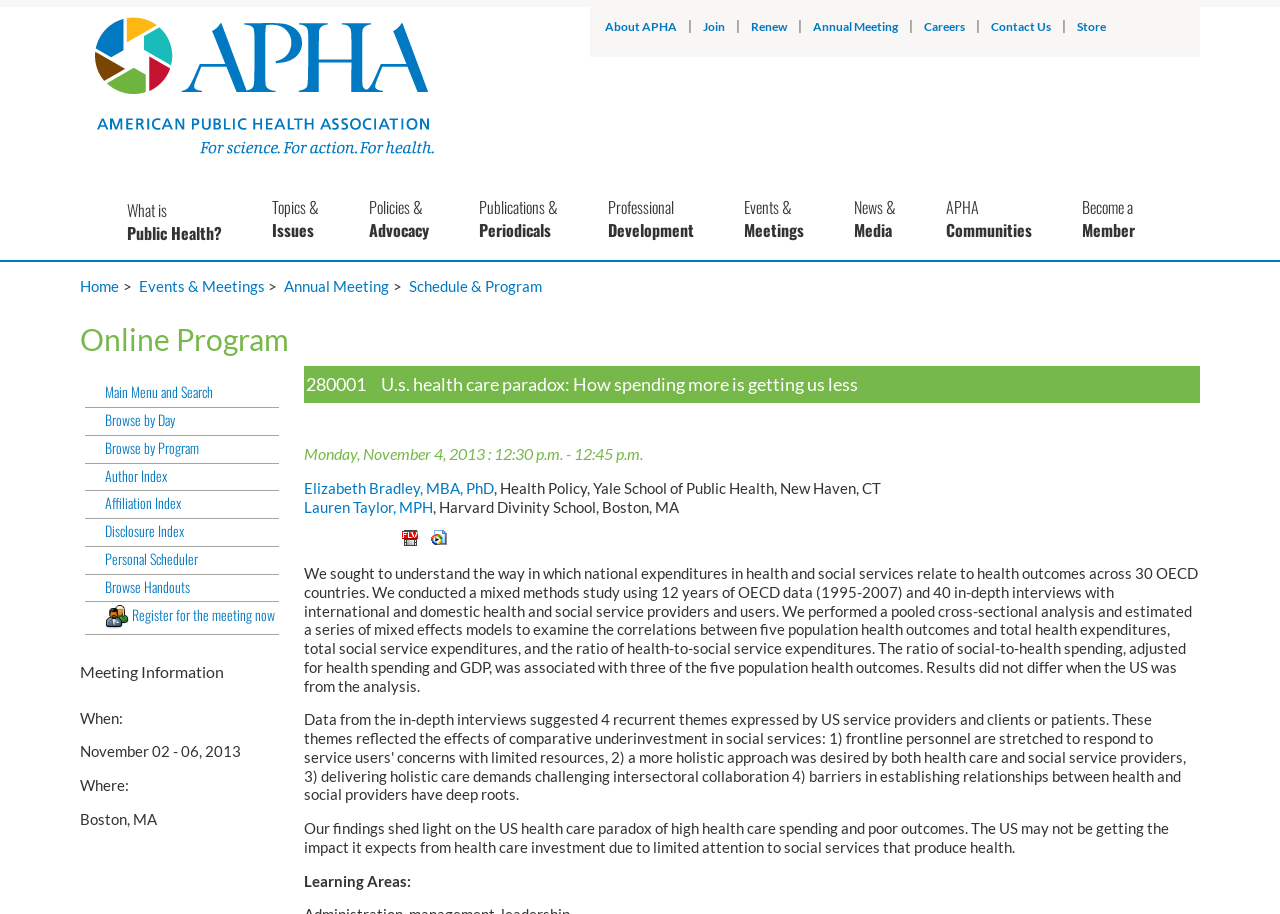Pinpoint the bounding box coordinates of the clickable element needed to complete the instruction: "Click on About APHA". The coordinates should be provided as four float numbers between 0 and 1: [left, top, right, bottom].

[0.473, 0.021, 0.529, 0.037]